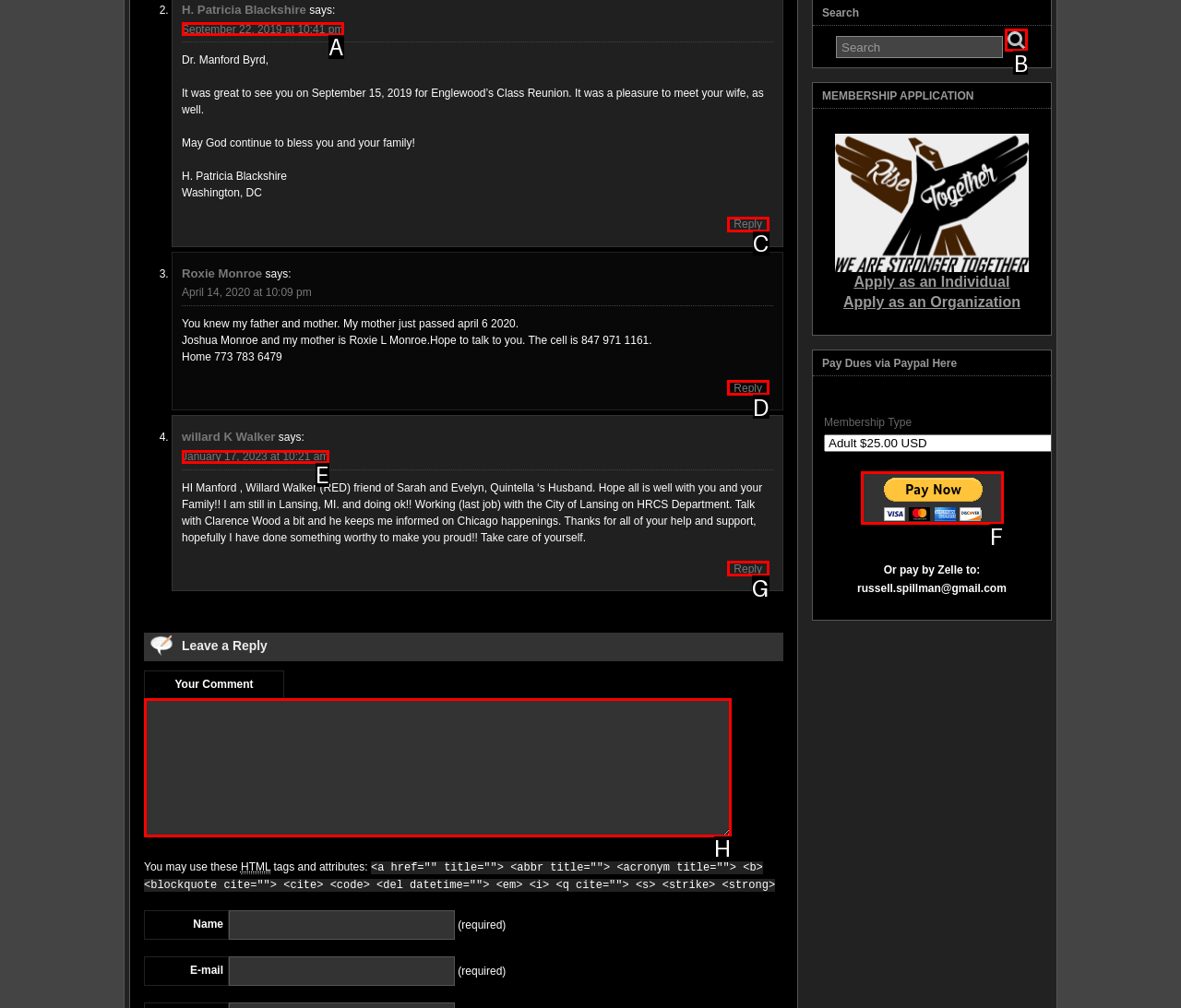Tell me which option I should click to complete the following task: Leave a comment
Answer with the option's letter from the given choices directly.

H